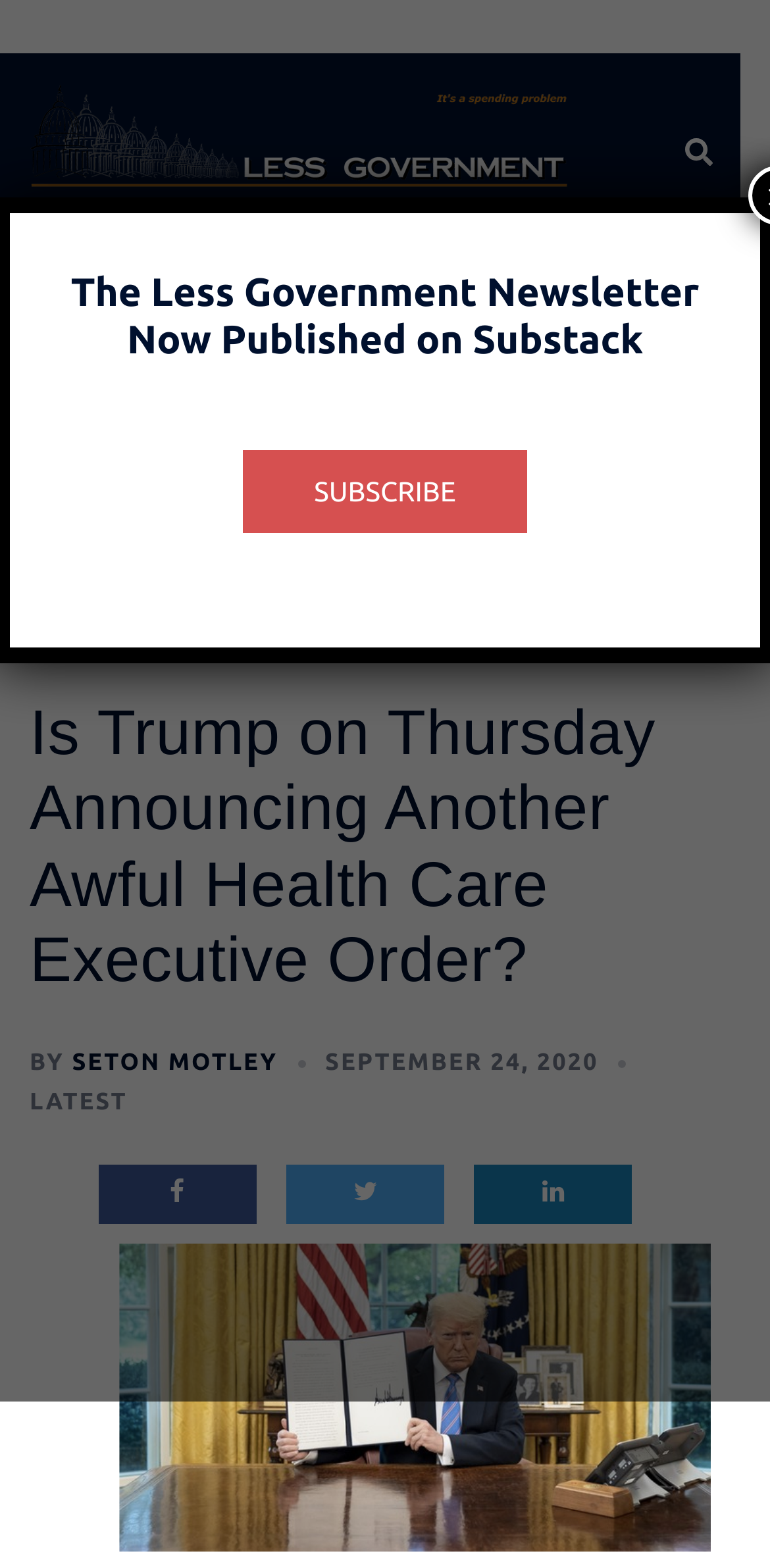Using the element description: "title="Less Government"", determine the bounding box coordinates. The coordinates should be in the format [left, top, right, bottom], with values between 0 and 1.

[0.038, 0.085, 0.808, 0.108]